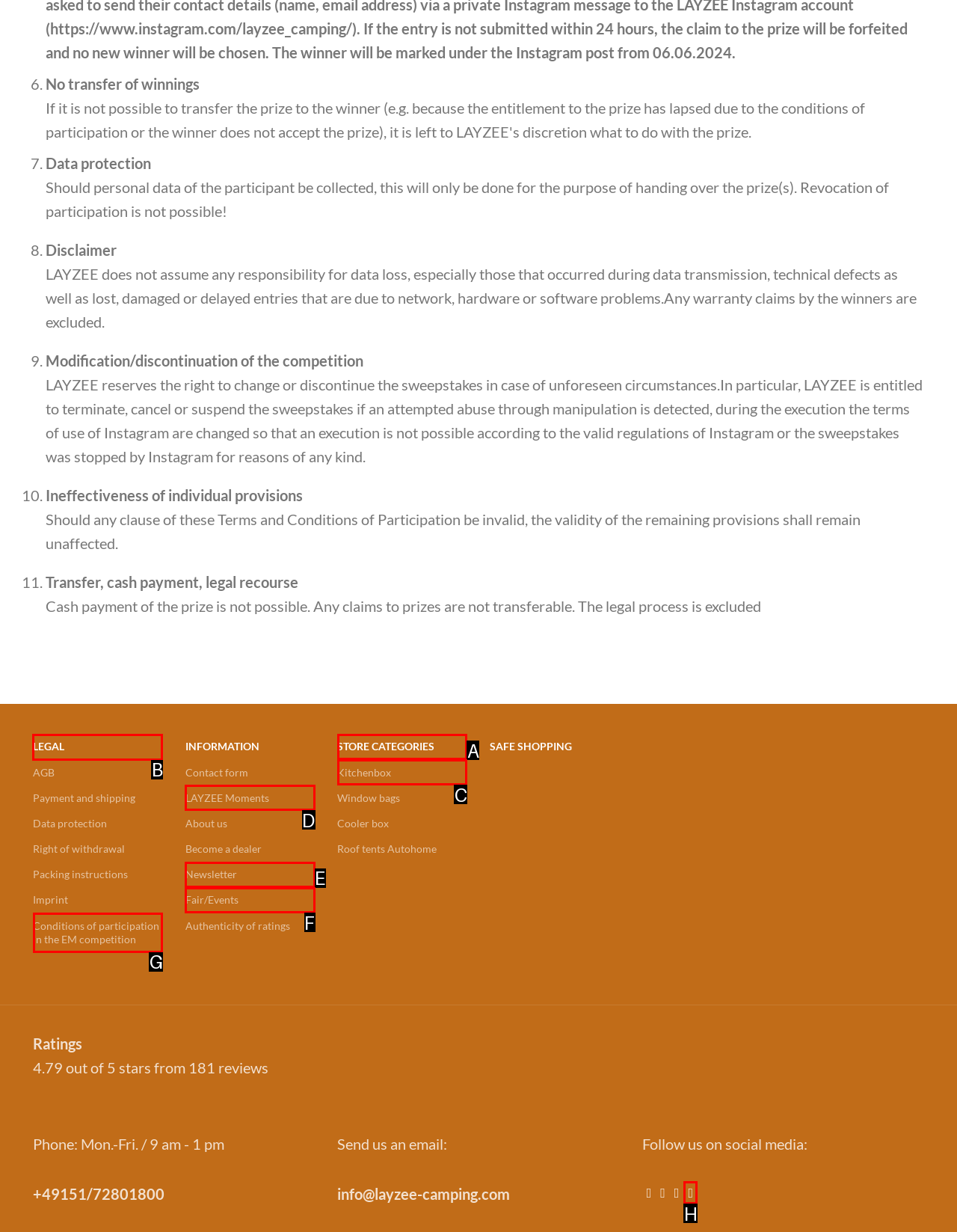Out of the given choices, which letter corresponds to the UI element required to Click on LEGAL? Answer with the letter.

B